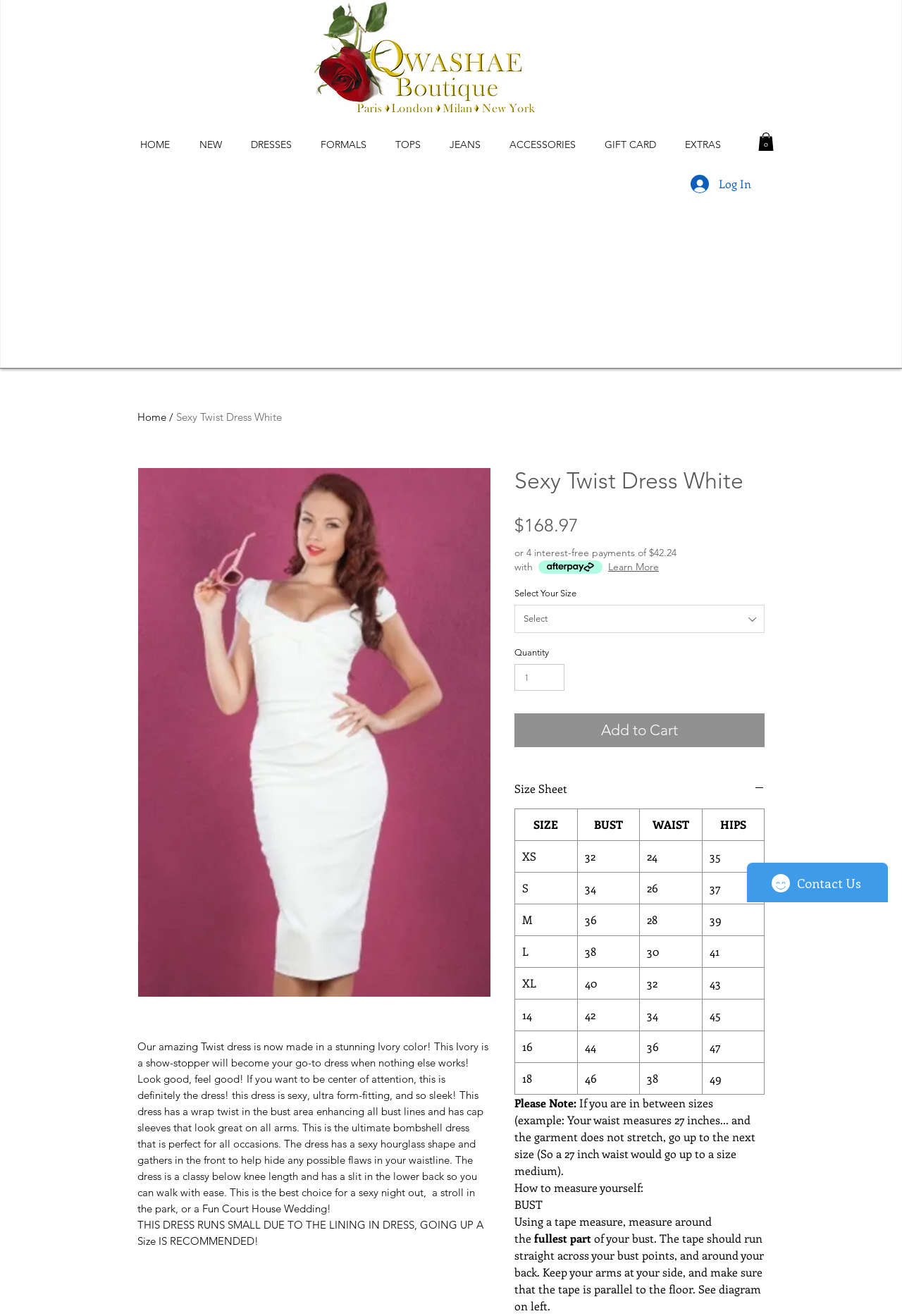Use one word or a short phrase to answer the question provided: 
What is the purpose of the 'Size Sheet' button?

To view size chart